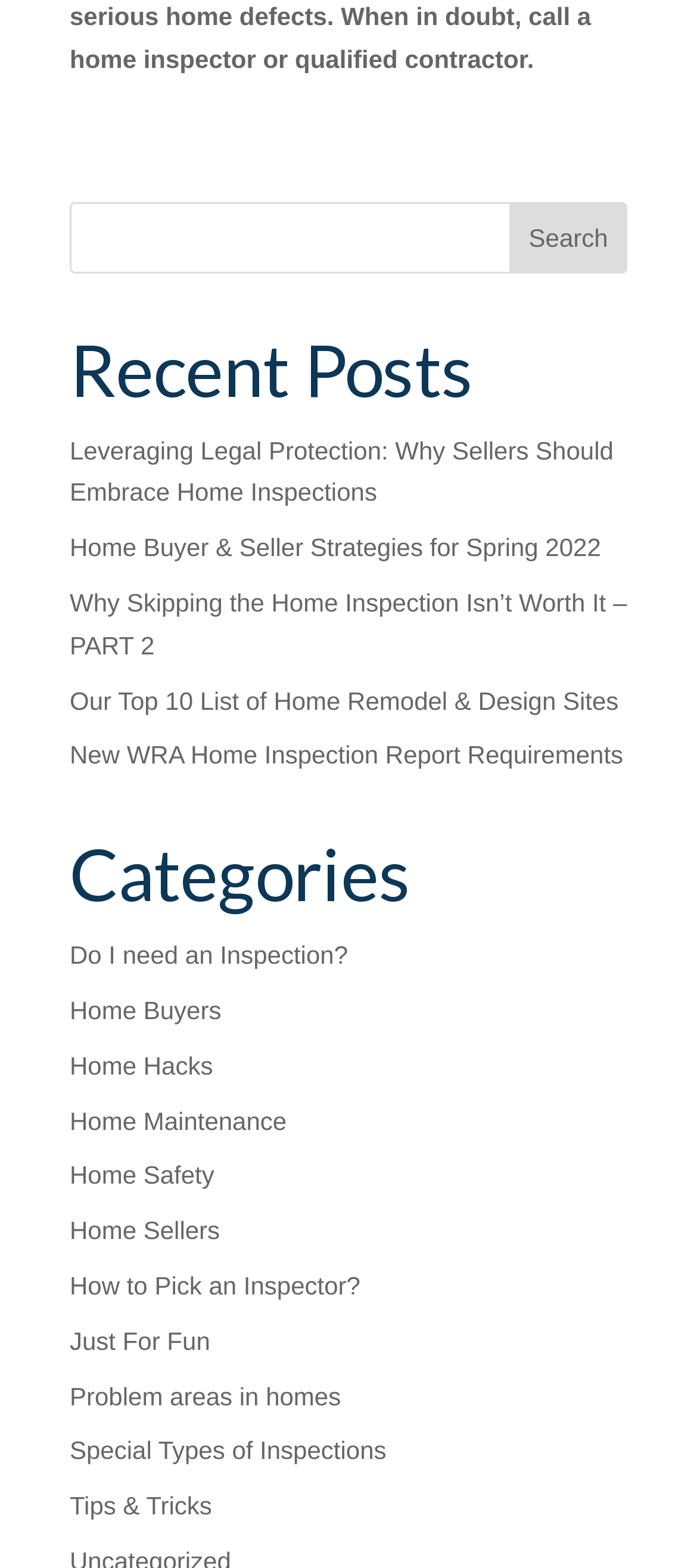By analyzing the image, answer the following question with a detailed response: What is the title of the first recent post?

The first recent post is listed under the 'Recent Posts' heading, and its title is 'Leveraging Legal Protection: Why Sellers Should Embrace Home Inspections'.